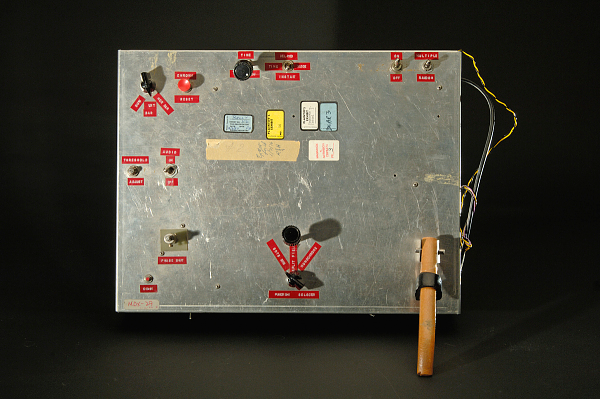What is the color of the labels on the panel?
Refer to the image and provide a thorough answer to the question.

According to the caption, the labels on the panel are marked with 'bold red labels detailing their functions', which implies that the color of the labels is red.